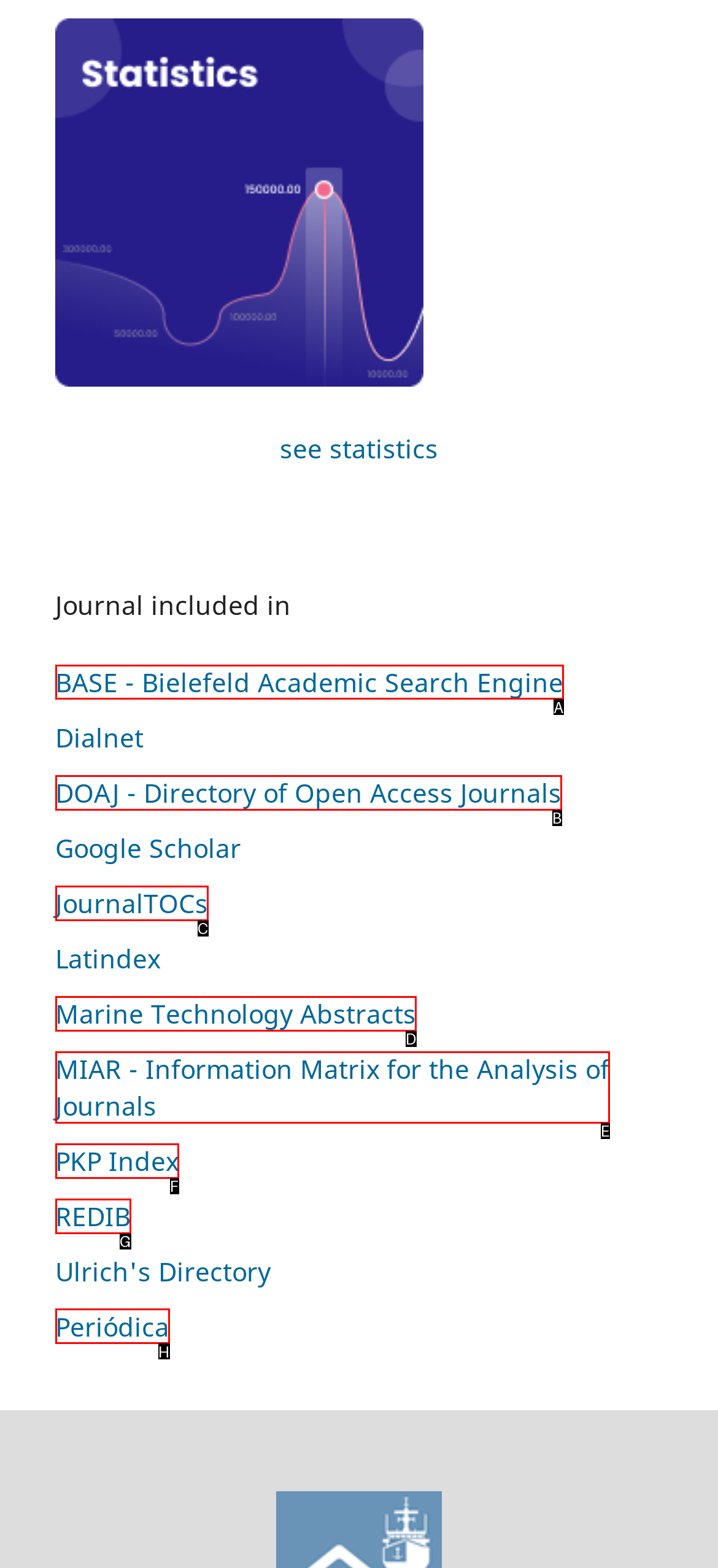Select the appropriate HTML element that needs to be clicked to execute the following task: visit 'BASE - Bielefeld Academic Search Engine'. Respond with the letter of the option.

A